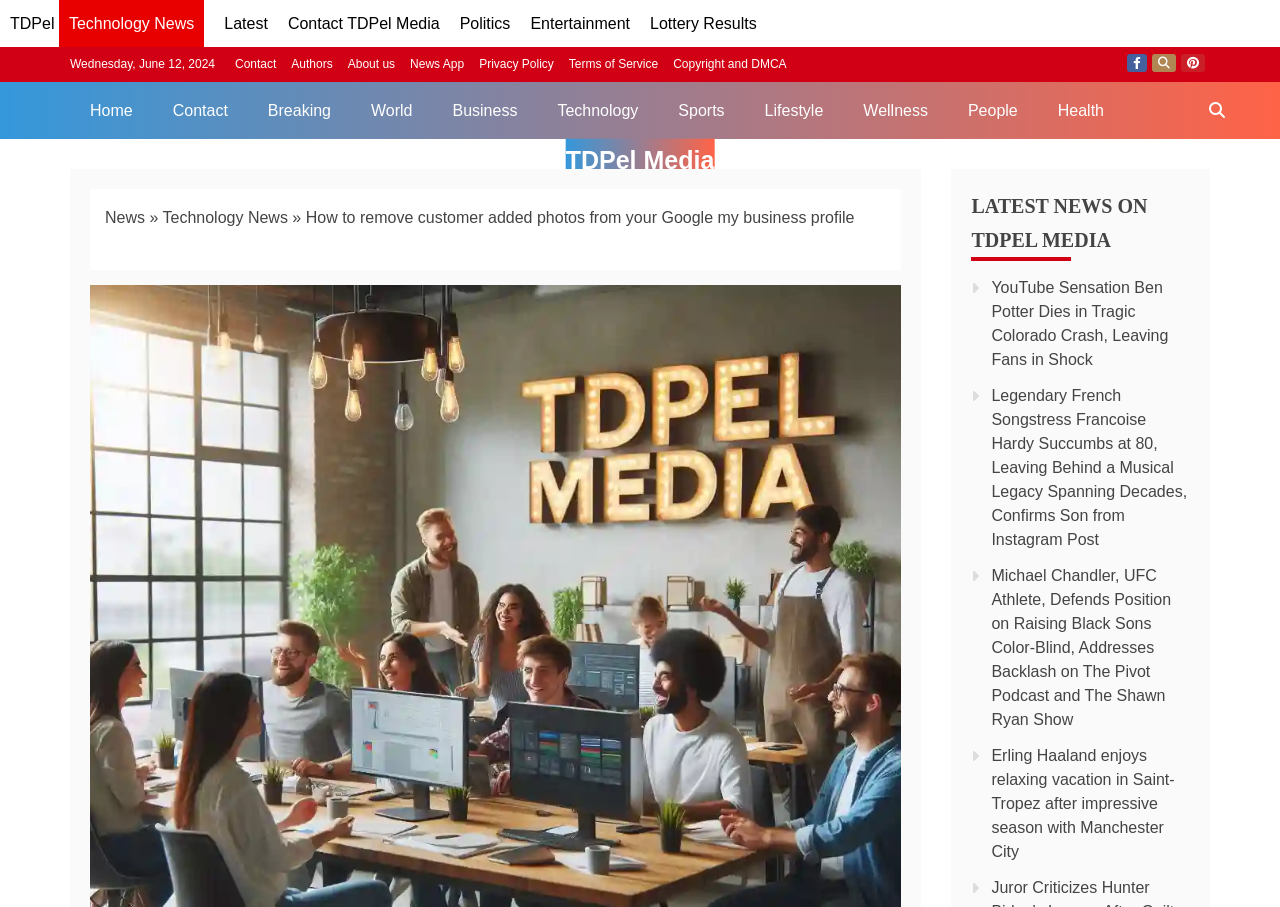Identify the bounding box coordinates of the element to click to follow this instruction: 'Click on the 'Contact TDPel Media' link'. Ensure the coordinates are four float values between 0 and 1, provided as [left, top, right, bottom].

[0.225, 0.017, 0.344, 0.035]